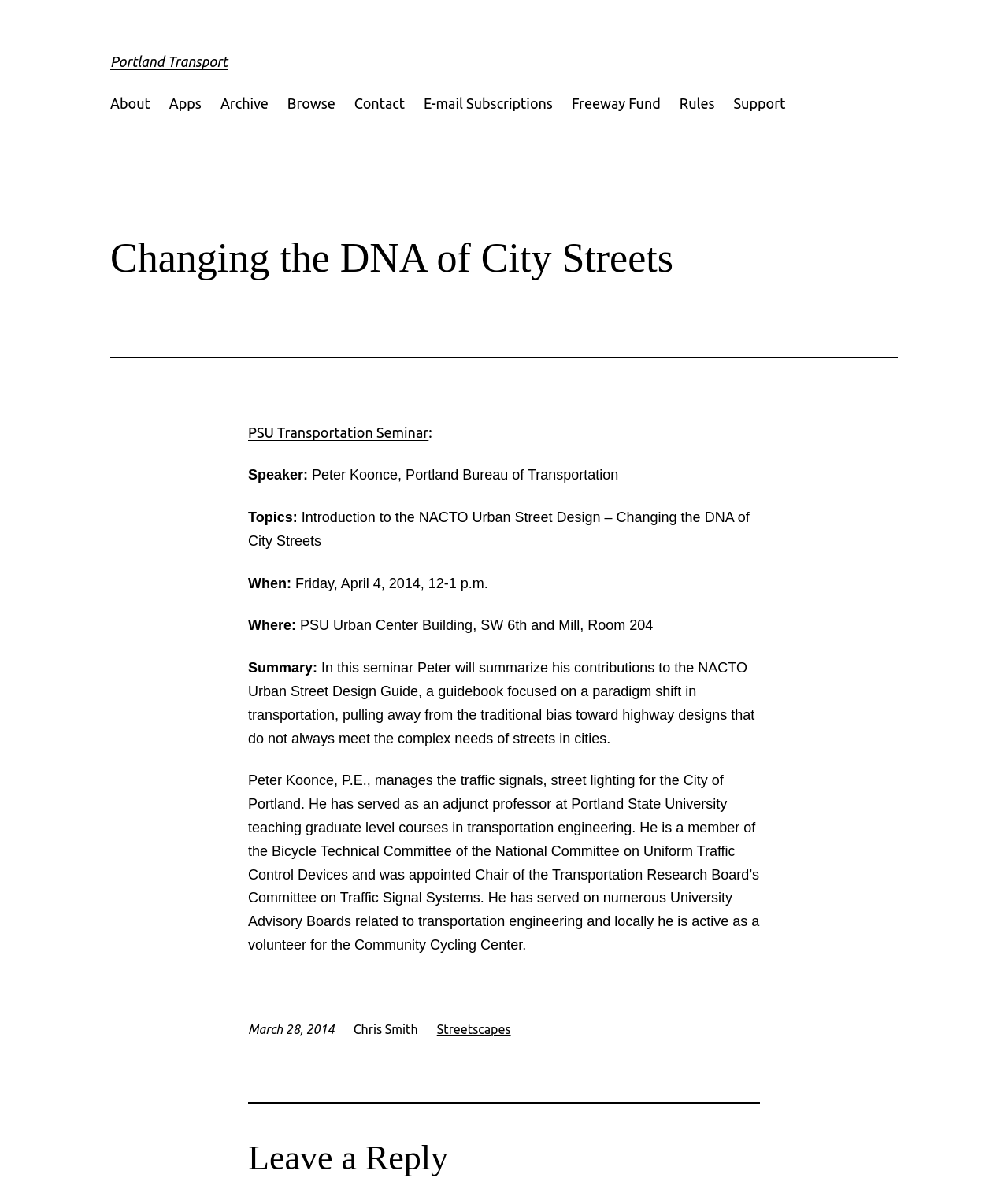Respond with a single word or phrase to the following question: What is the topic of the seminar?

NACTO Urban Street Design